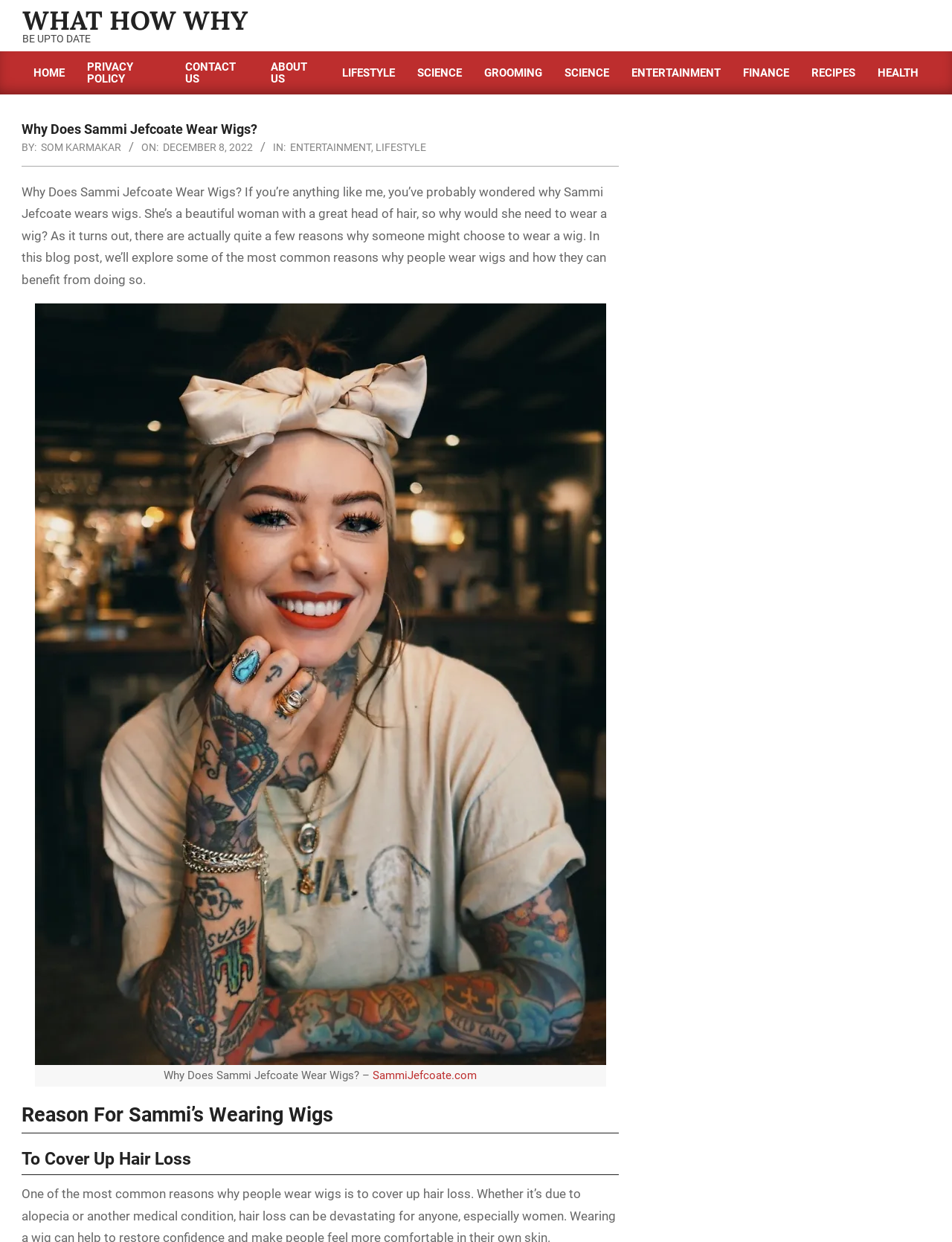Give a short answer to this question using one word or a phrase:
What is the category of this article?

ENTERTAINMENT, LIFESTYLE